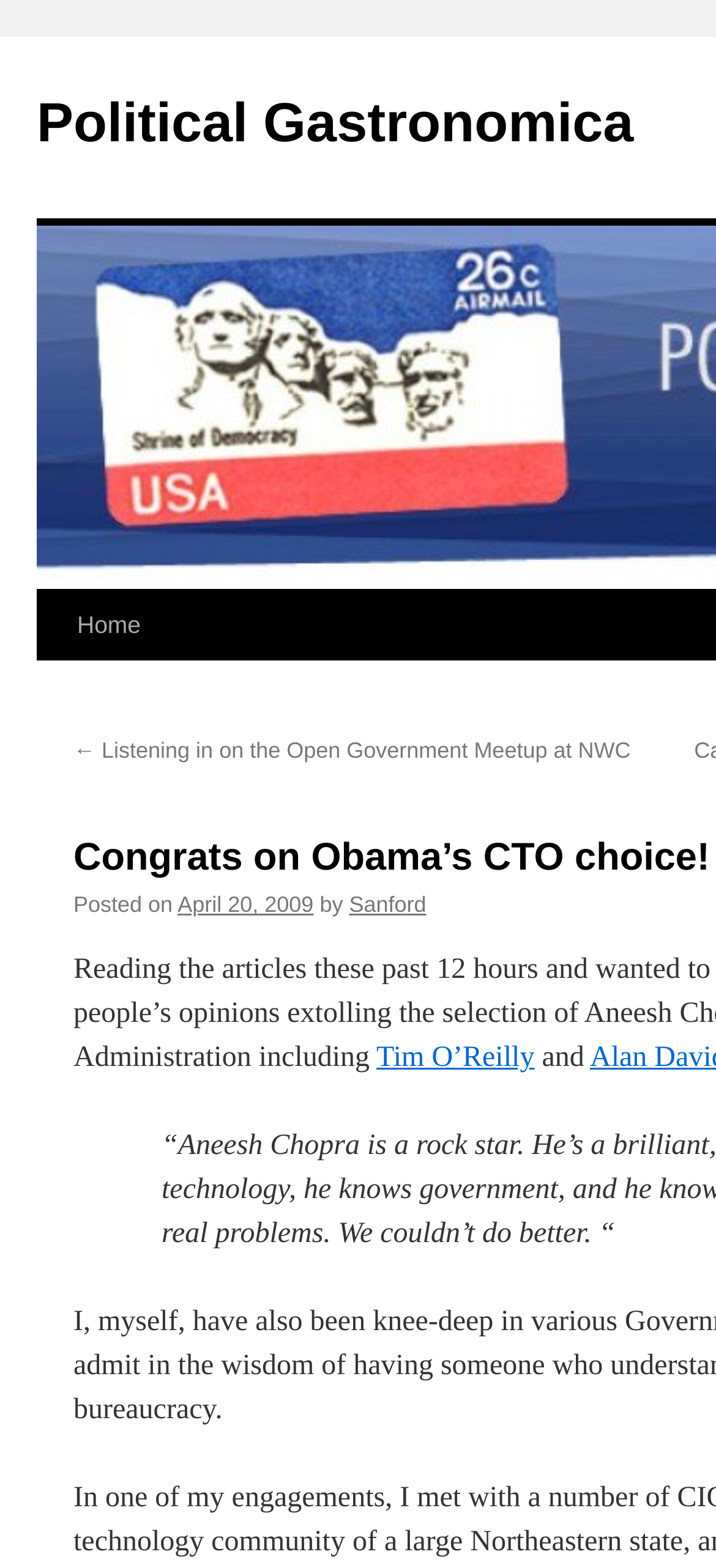Who is mentioned in the post?
Kindly give a detailed and elaborate answer to the question.

Tim O'Reilly is mentioned in the post, as indicated by the link 'Tim O’Reilly' in the middle of the webpage. This is likely a reference to a person who is relevant to the topic of the blog post.